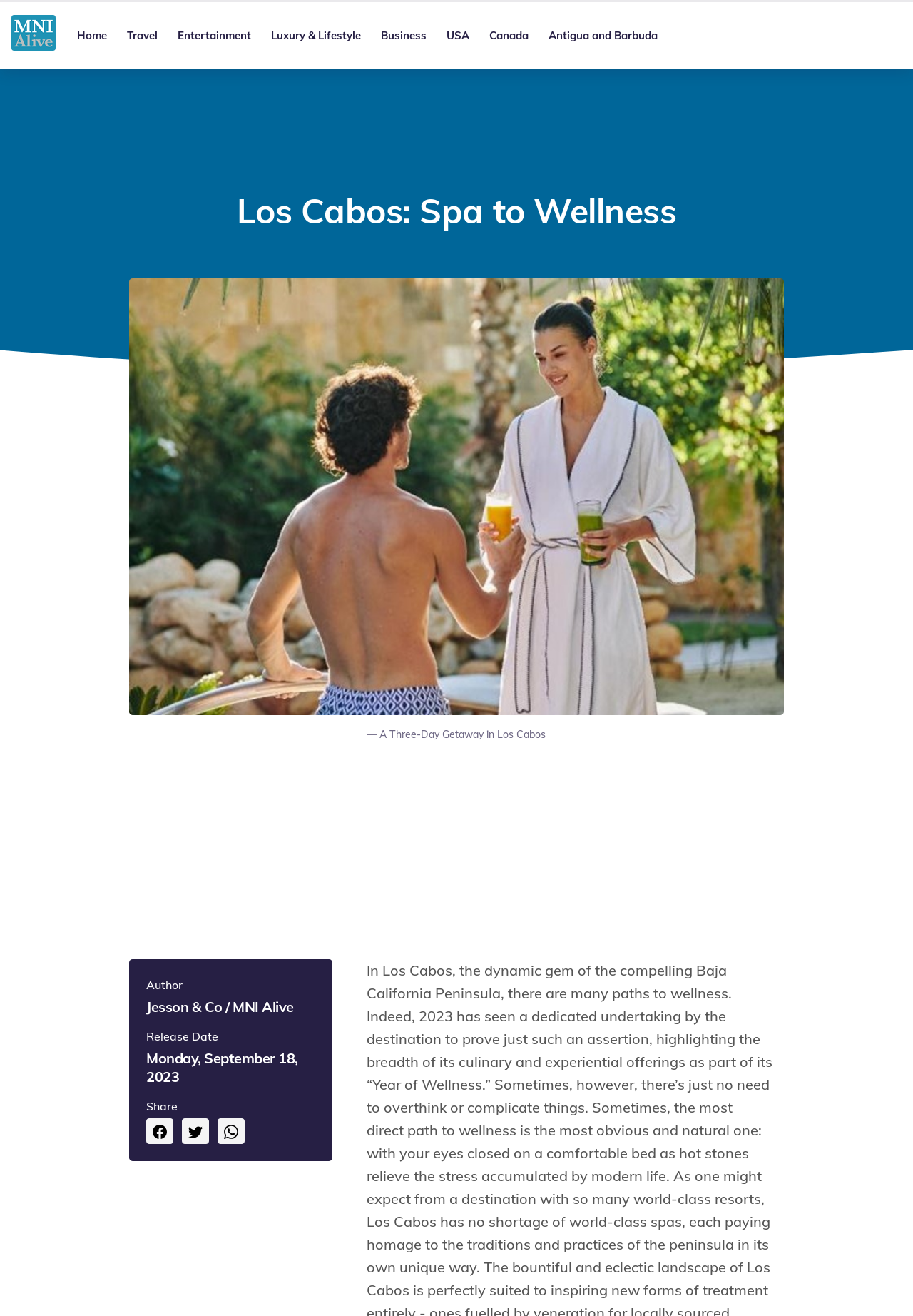Identify the bounding box coordinates of the element to click to follow this instruction: 'Download now'. Ensure the coordinates are four float values between 0 and 1, provided as [left, top, right, bottom].

None